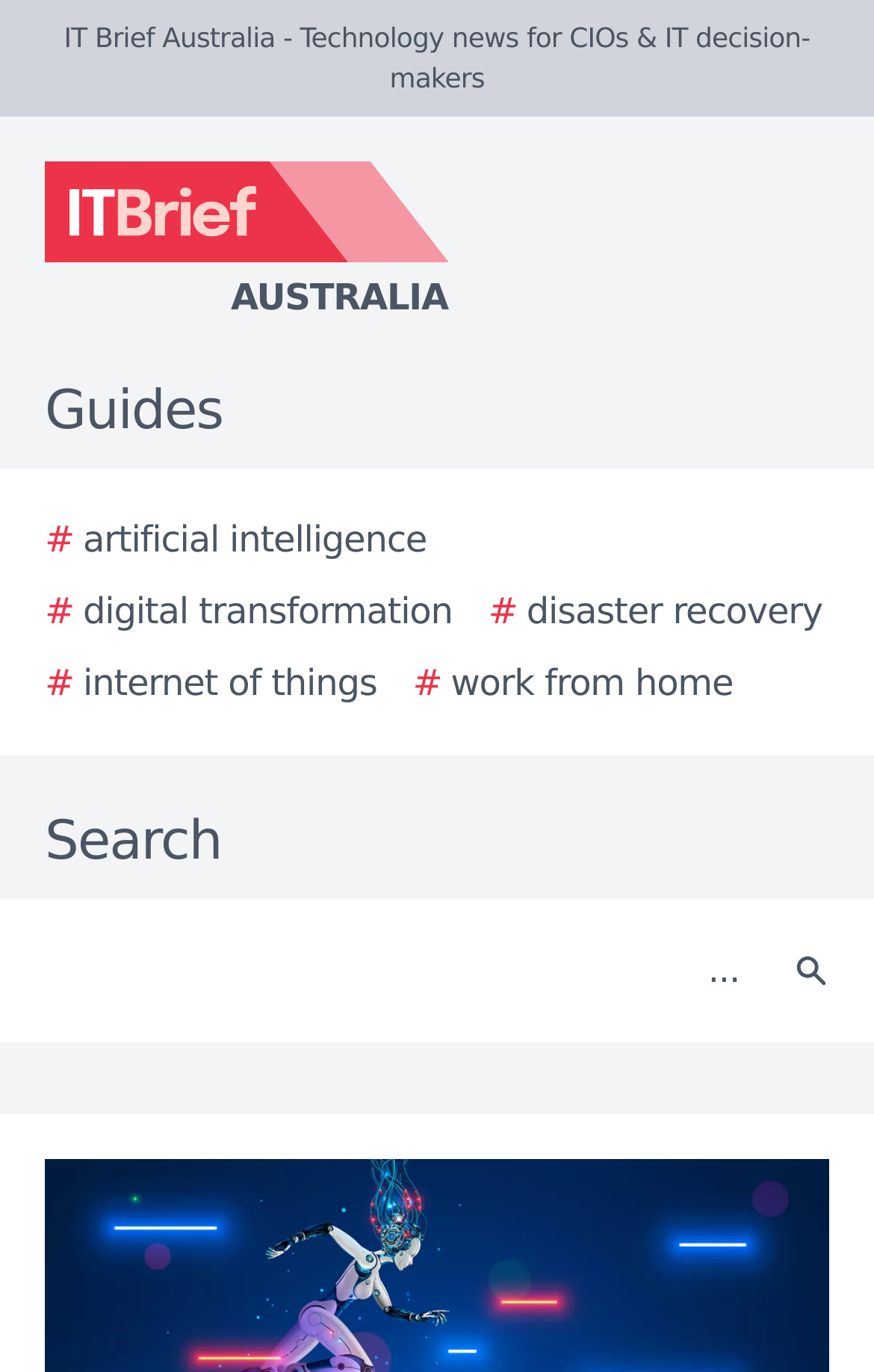Respond with a single word or phrase to the following question:
What is the logo of IT Brief Australia?

IT Brief Australia logo